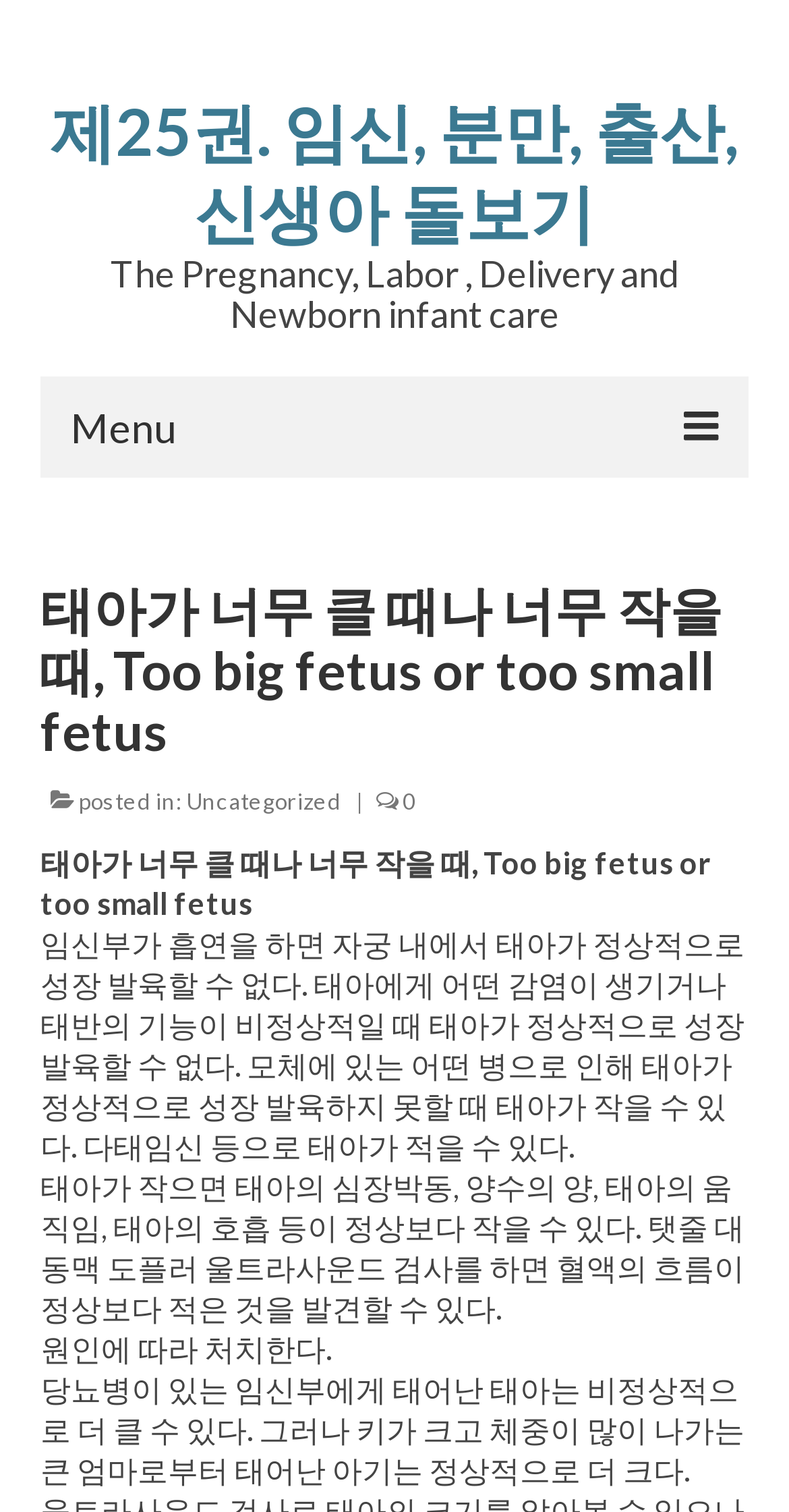Determine the bounding box coordinates for the clickable element to execute this instruction: "Open the Toughened GlassTempered Glass link". Provide the coordinates as four float numbers between 0 and 1, i.e., [left, top, right, bottom].

None